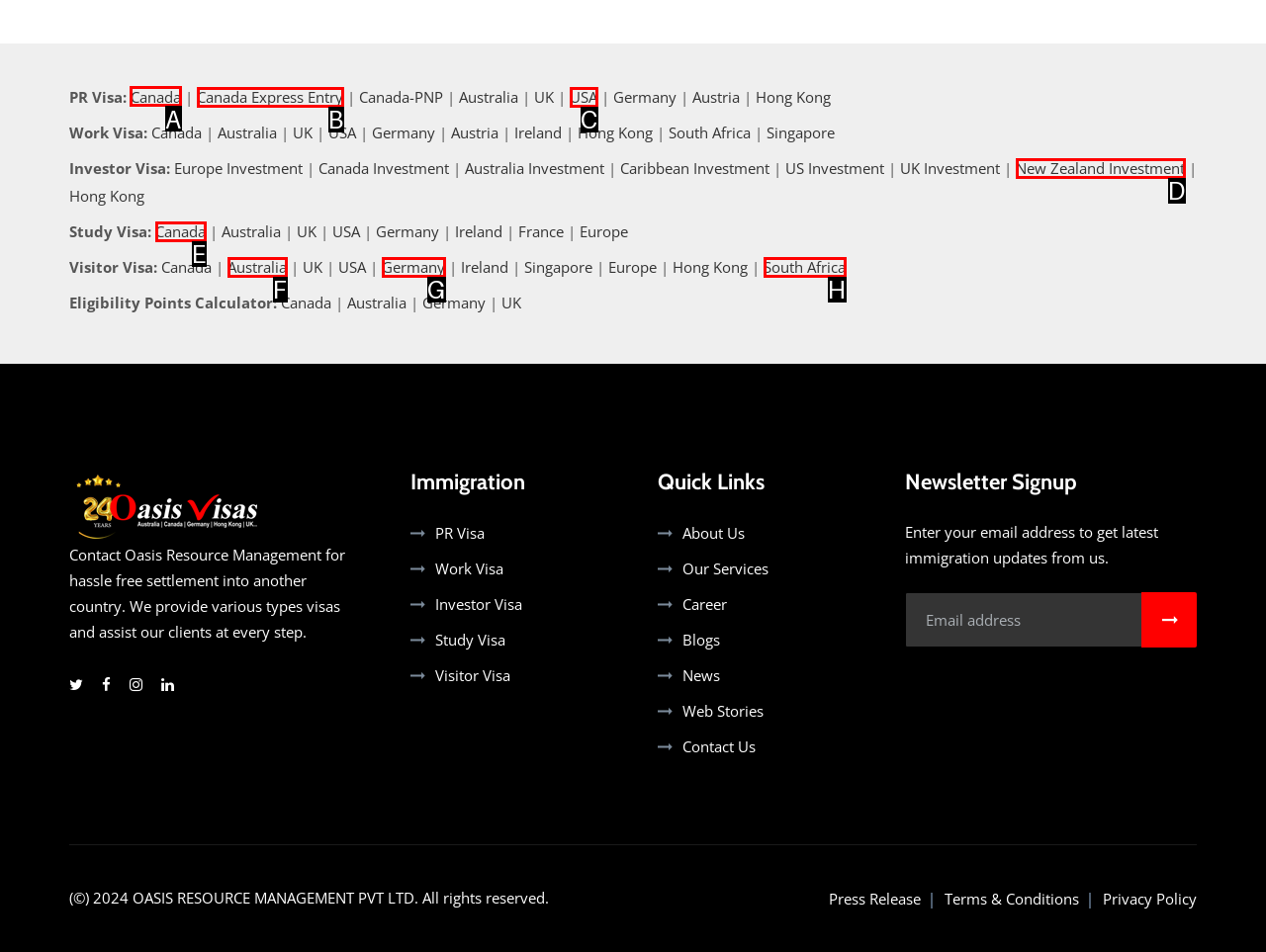Determine the HTML element to be clicked to complete the task: Click on Canada PR Visa. Answer by giving the letter of the selected option.

A